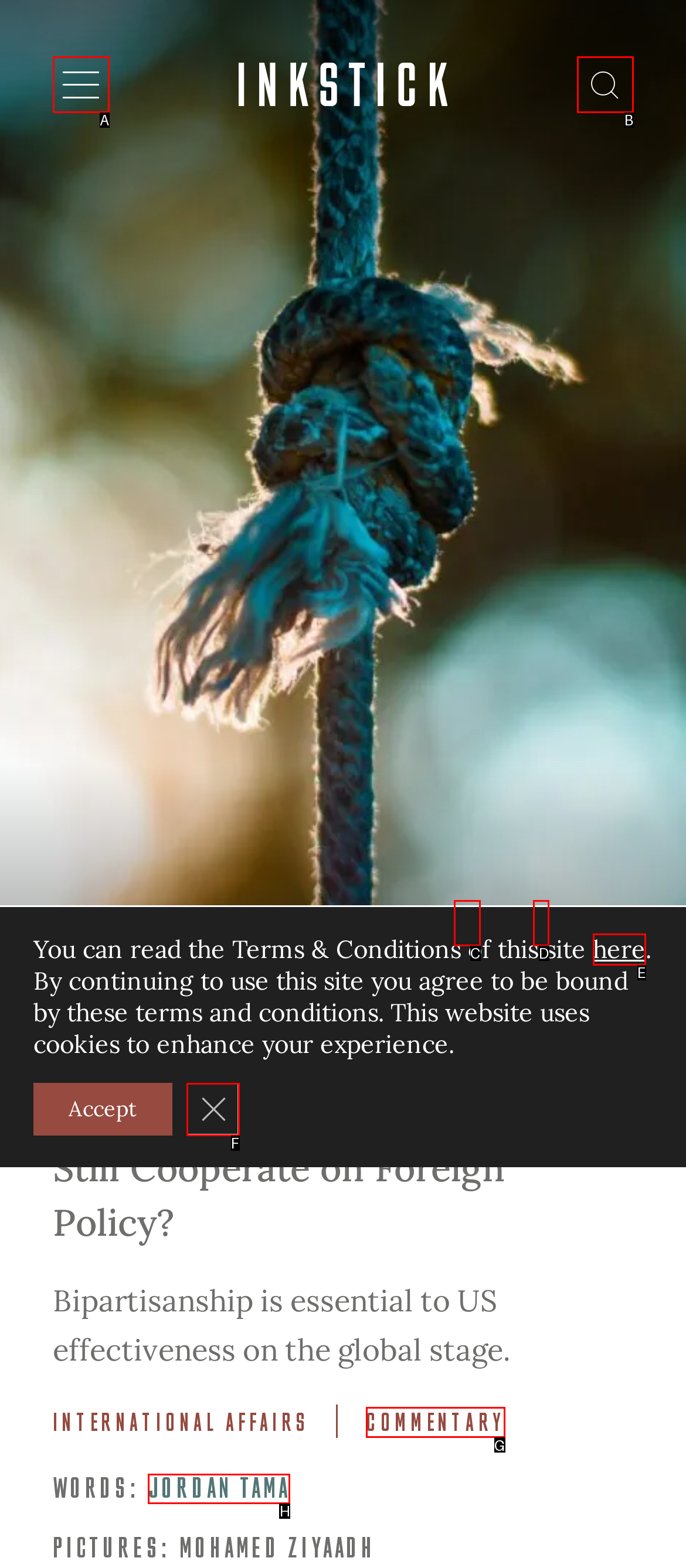Identify the correct UI element to click on to achieve the following task: Visit the author's page Respond with the corresponding letter from the given choices.

H